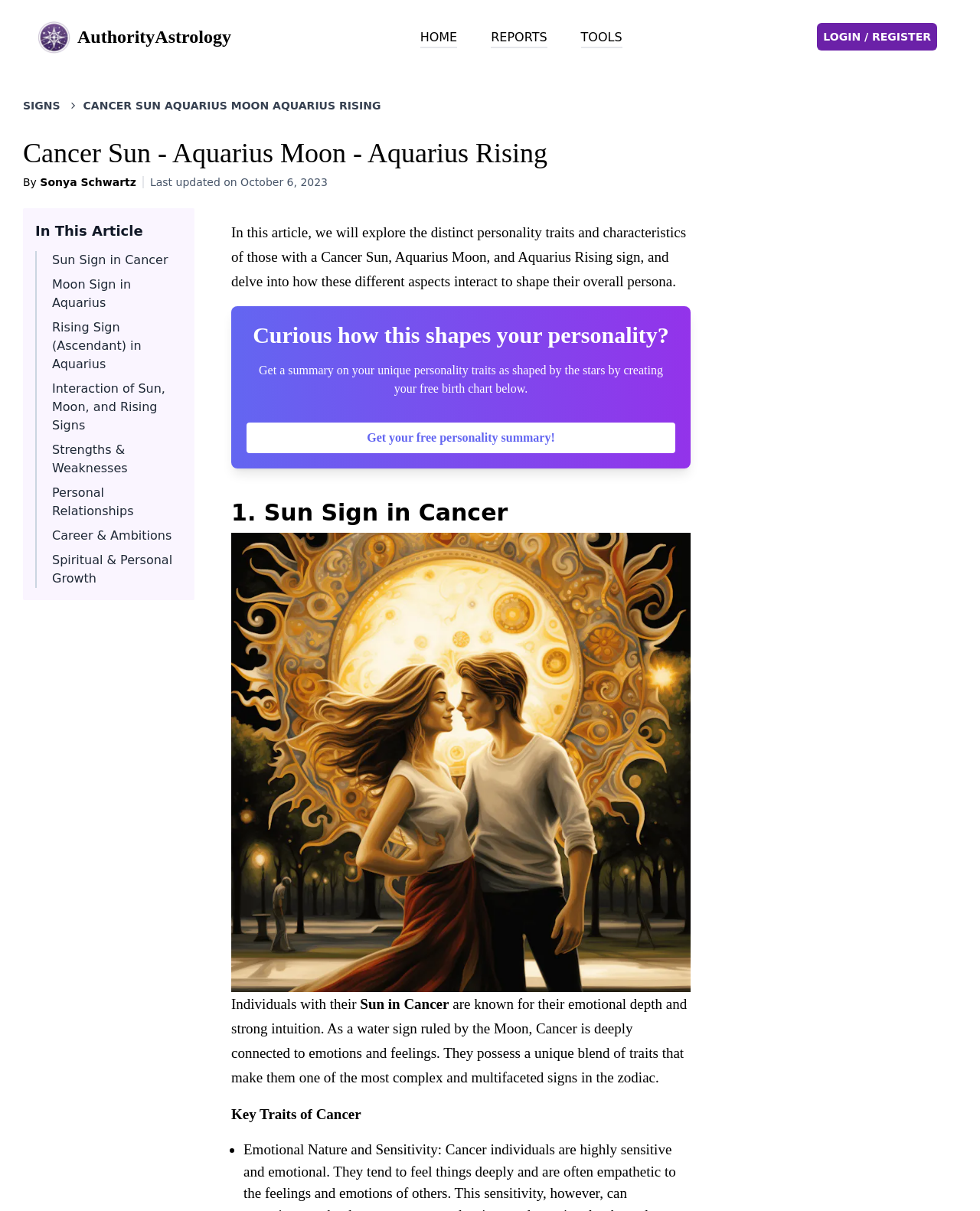What is the website's logo?
Please answer the question as detailed as possible based on the image.

The logo is an image located at the top left corner of the webpage, and it is accompanied by the text 'Authority Astrology' which is a link. This suggests that the logo represents the website's brand and identity.